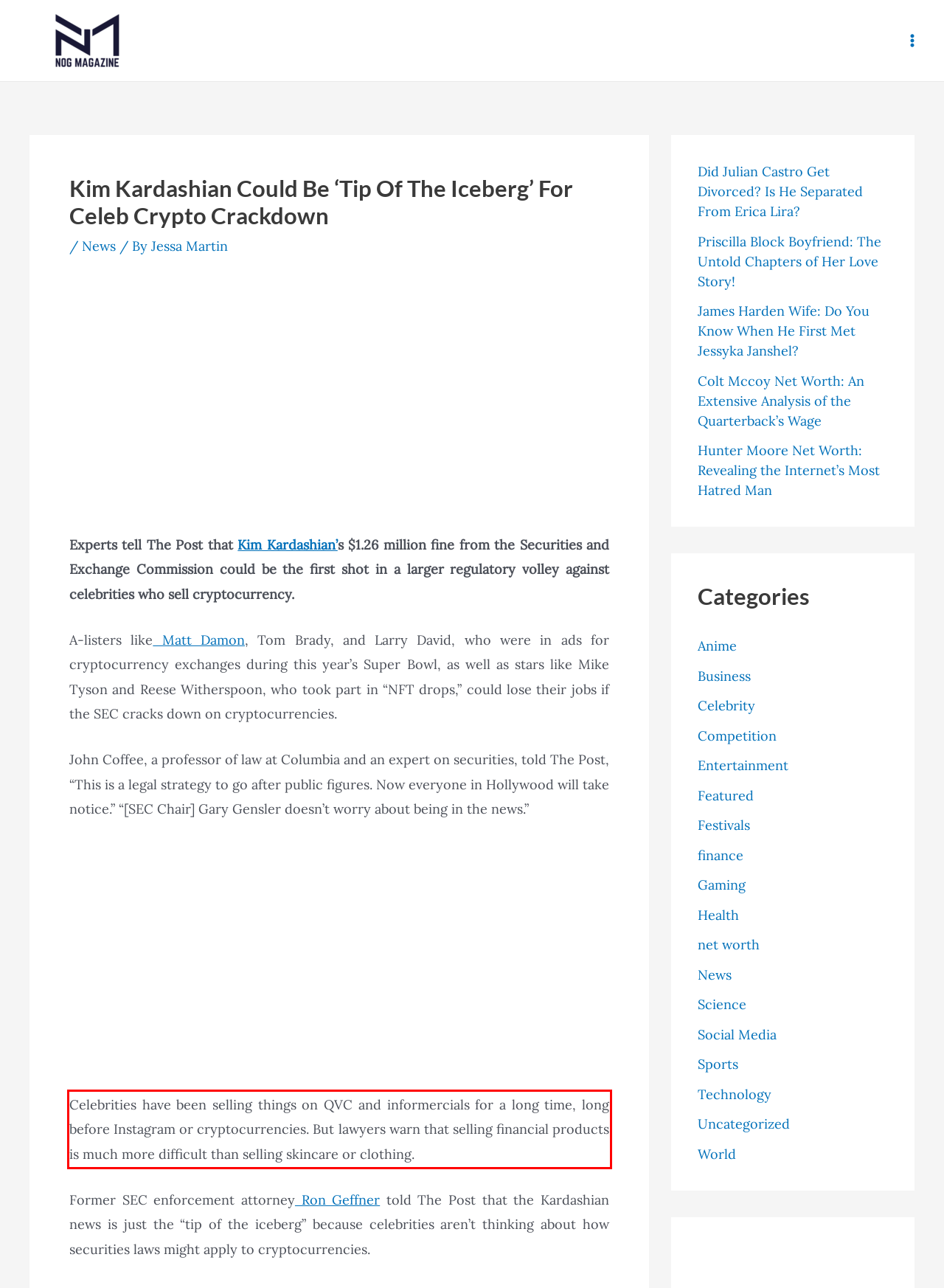Examine the webpage screenshot and use OCR to obtain the text inside the red bounding box.

Celebrities have been selling things on QVC and informercials for a long time, long before Instagram or cryptocurrencies. But lawyers warn that selling financial products is much more difficult than selling skincare or clothing.